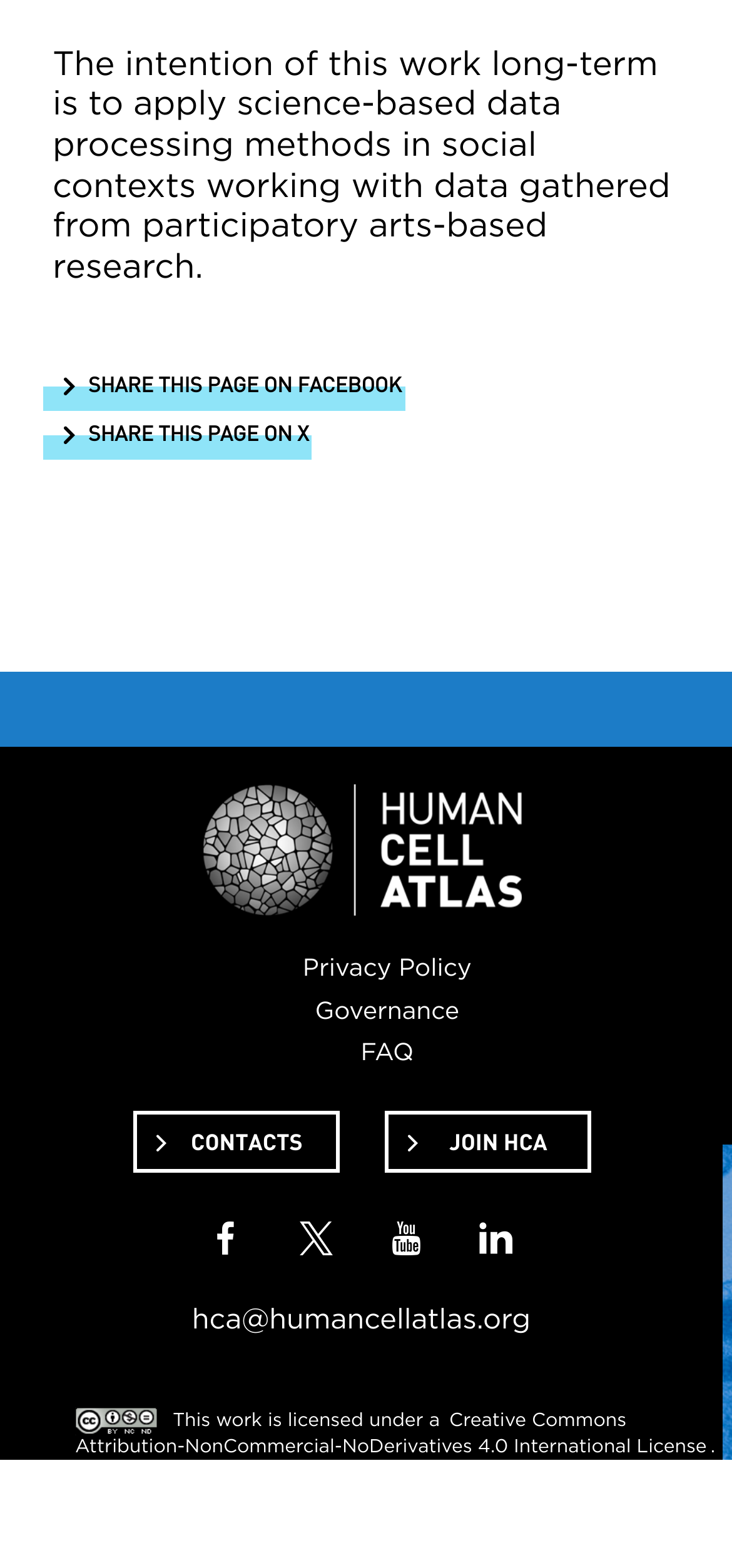Specify the bounding box coordinates of the element's area that should be clicked to execute the given instruction: "Join HCA". The coordinates should be four float numbers between 0 and 1, i.e., [left, top, right, bottom].

[0.524, 0.709, 0.806, 0.748]